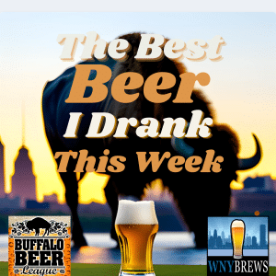Create a vivid and detailed description of the image.

The image showcases a vibrant and engaging graphic promoting the podcast "The Last Beer I Drank This Week." In the foreground, a frosty glass of beer is placed prominently, symbolizing the theme of the show. Behind it, the silhouette of a bison enriches the design, juxtaposed against a city skyline at sunset, creating a warm and inviting atmosphere. The title text, "The Best Beer I Drank This Week," is artistically rendered in bold, welcoming typography, inviting viewers to delve into the content. Additionally, logos for Buffalo Beer League and WNY Brews flanking the image further highlight the local beer culture and community involvement. This captivating visual is designed to draw in beer enthusiasts and podcast listeners alike, celebrating the joy of craft beer experiences.